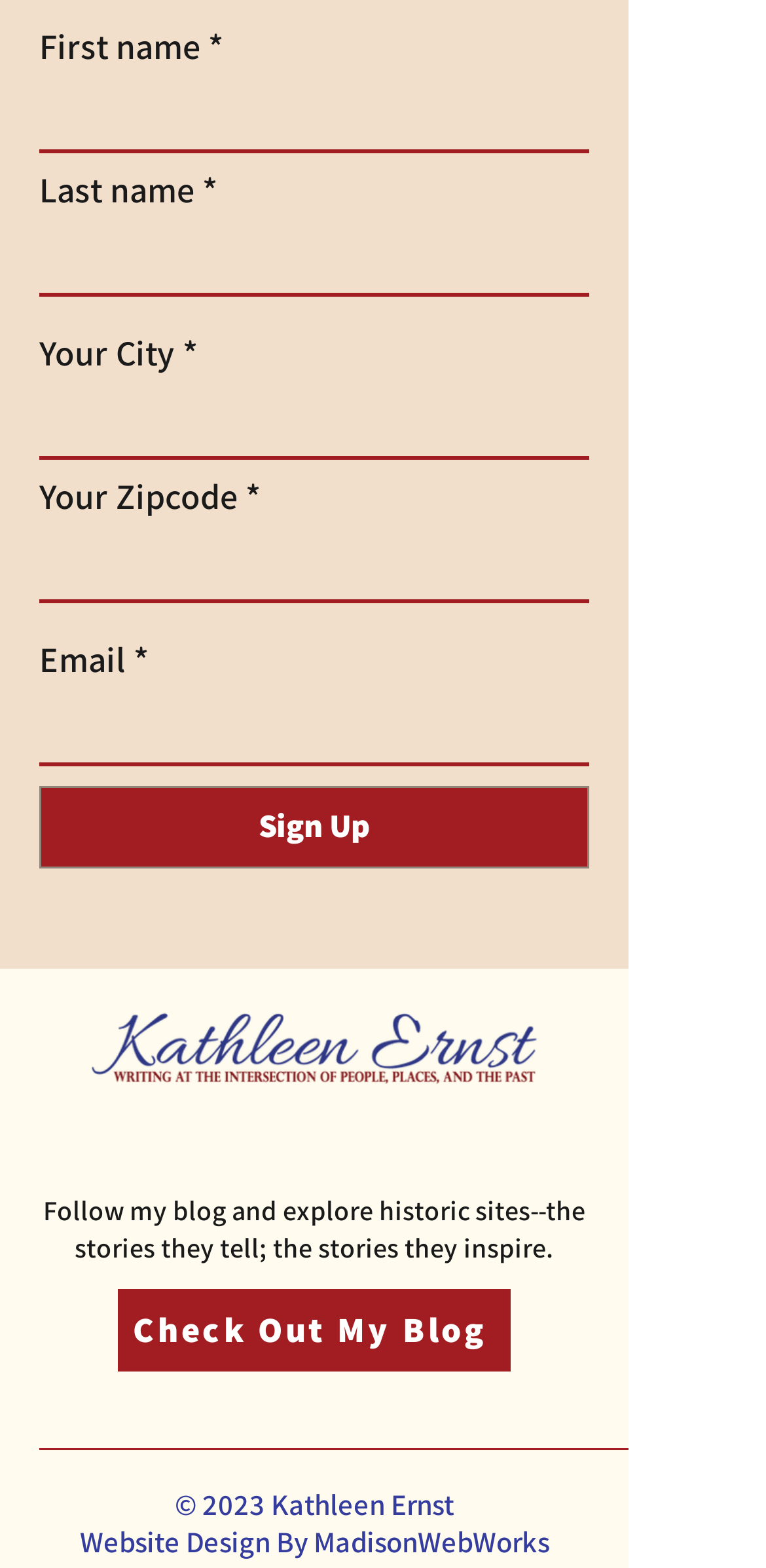Locate the bounding box coordinates of the element that should be clicked to execute the following instruction: "Enter first name".

[0.051, 0.049, 0.769, 0.097]